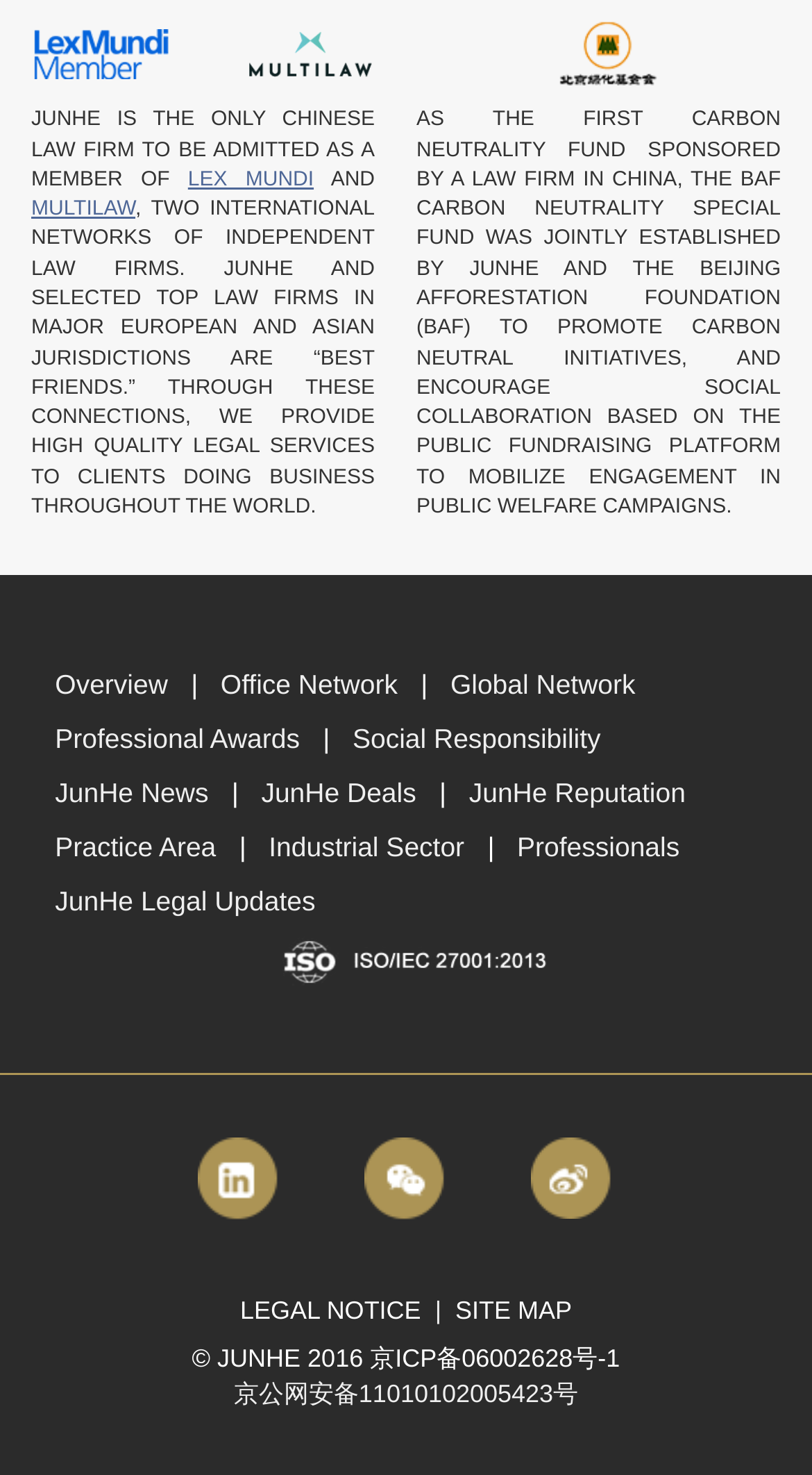What is JunHe's membership in international networks?
Kindly answer the question with as much detail as you can.

Based on the text 'JUNHE IS THE ONLY CHINESE LAW FIRM TO BE ADMITTED AS A MEMBER OF LEX MUNDI AND MULTILAW, TWO INTERNATIONAL NETWORKS OF INDEPENDENT LAW FIRMS.', we can infer that JunHe is a member of LEX MUNDI and MULTILAW international networks.